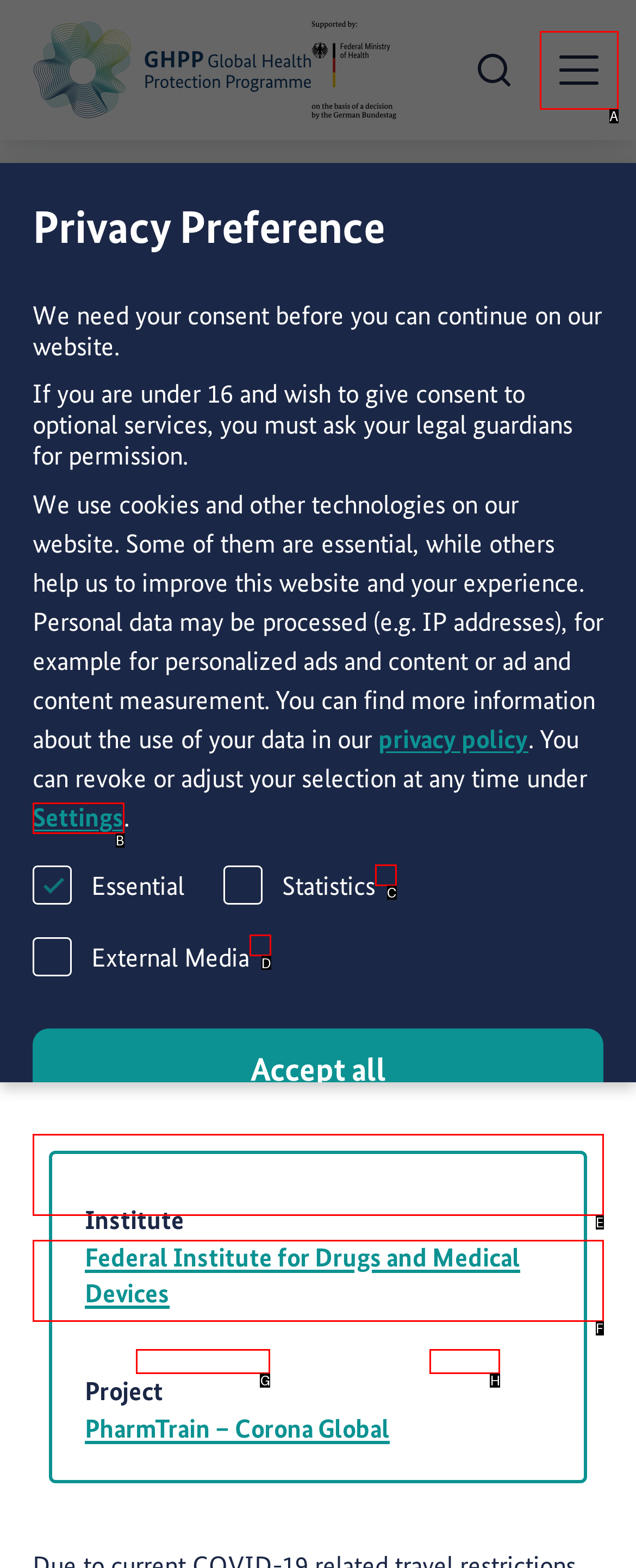Determine the UI element that matches the description: Settings
Answer with the letter from the given choices.

B